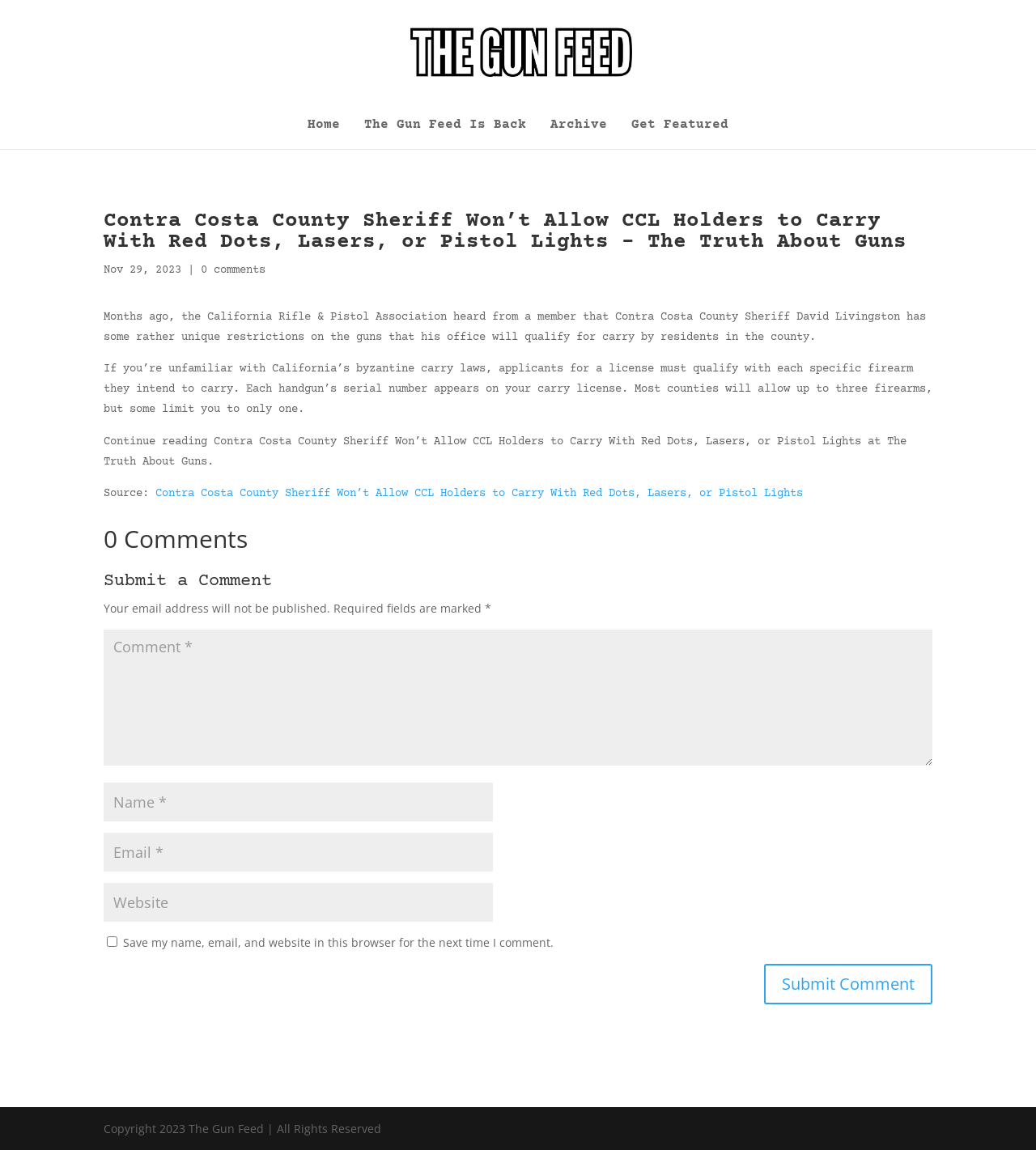Carefully observe the image and respond to the question with a detailed answer:
What is the purpose of qualifying with each specific firearm in California?

The article explains that applicants for a license must qualify with each specific firearm they intend to carry, and each handgun's serial number appears on your carry license.